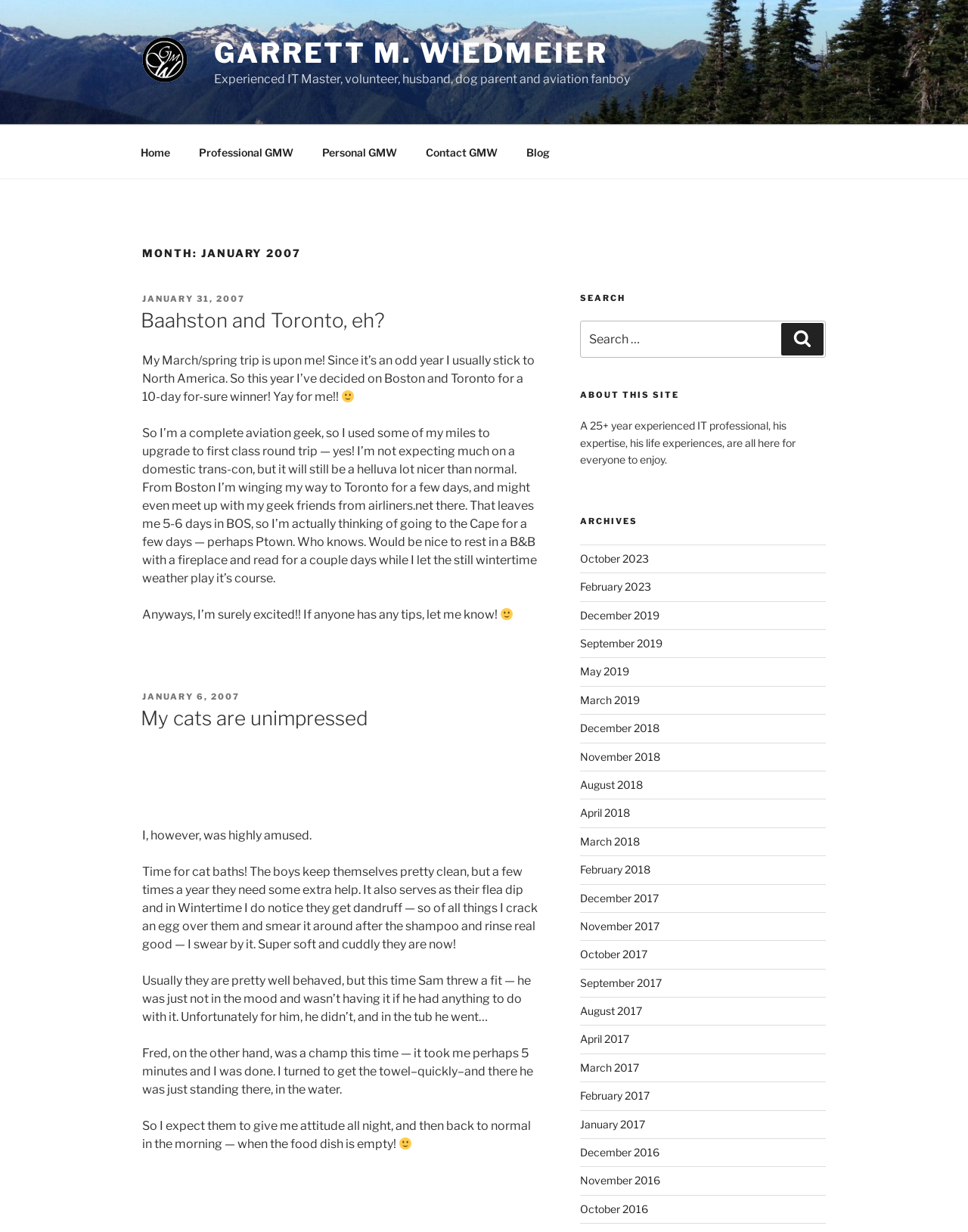Locate the bounding box coordinates of the clickable area to execute the instruction: "Click on the 'Home' link". Provide the coordinates as four float numbers between 0 and 1, represented as [left, top, right, bottom].

[0.131, 0.108, 0.189, 0.138]